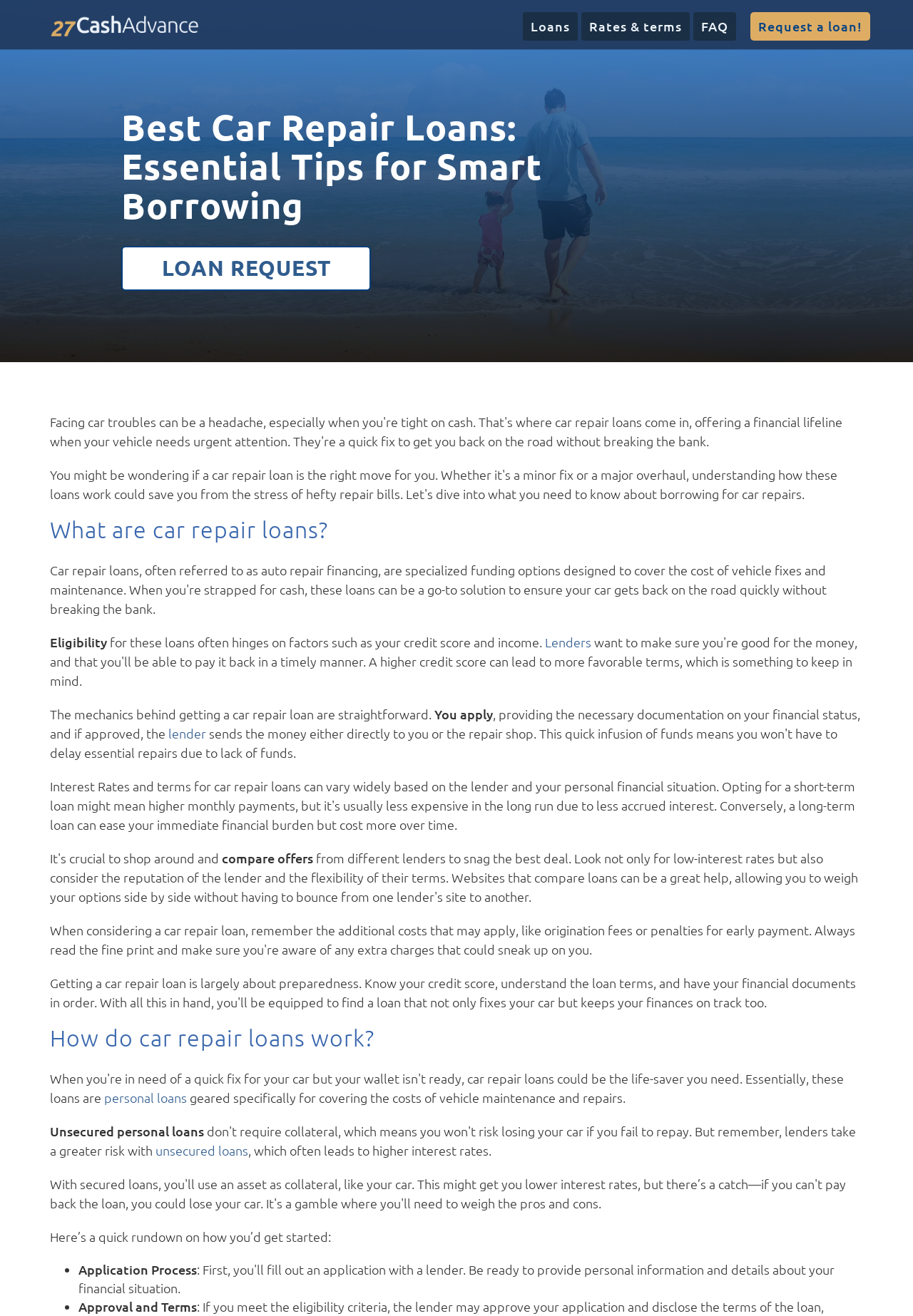Locate the bounding box of the UI element defined by this description: "unsecured loans". The coordinates should be given as four float numbers between 0 and 1, formatted as [left, top, right, bottom].

[0.17, 0.868, 0.272, 0.88]